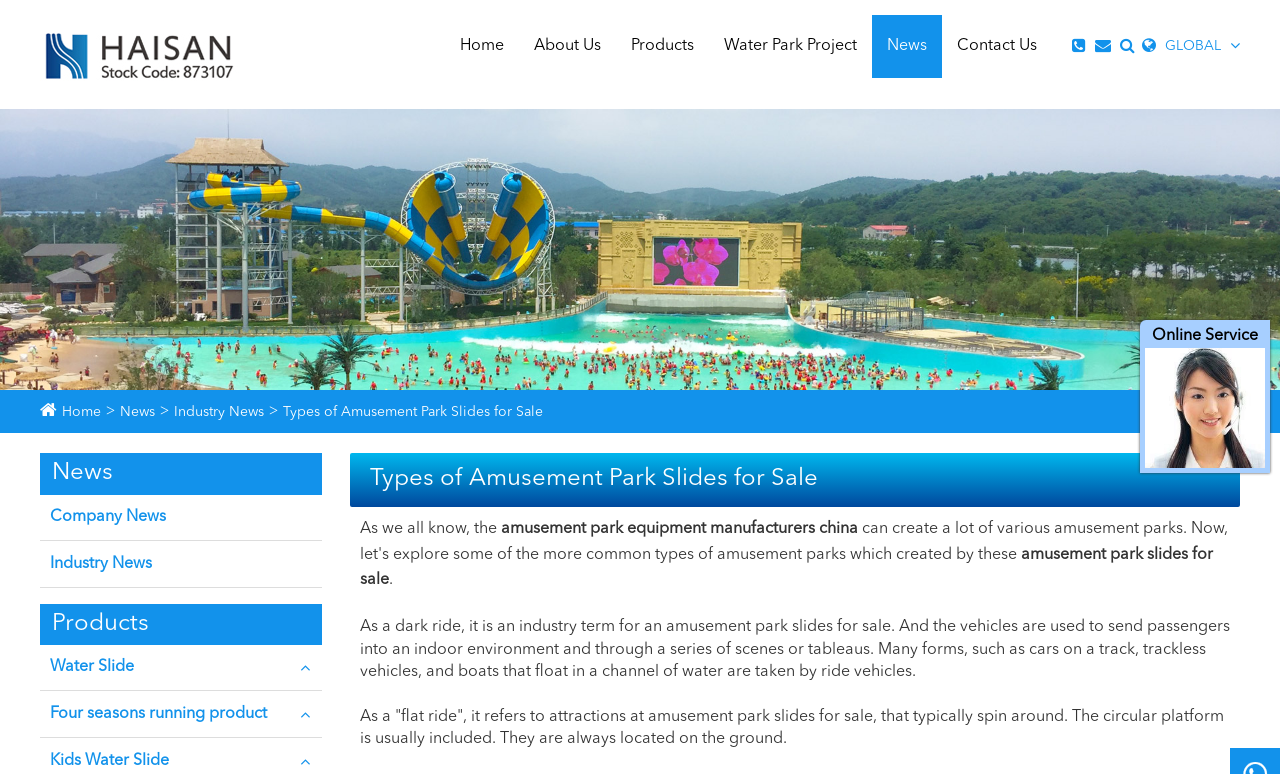Using the description "Home", locate and provide the bounding box of the UI element.

[0.048, 0.523, 0.079, 0.542]